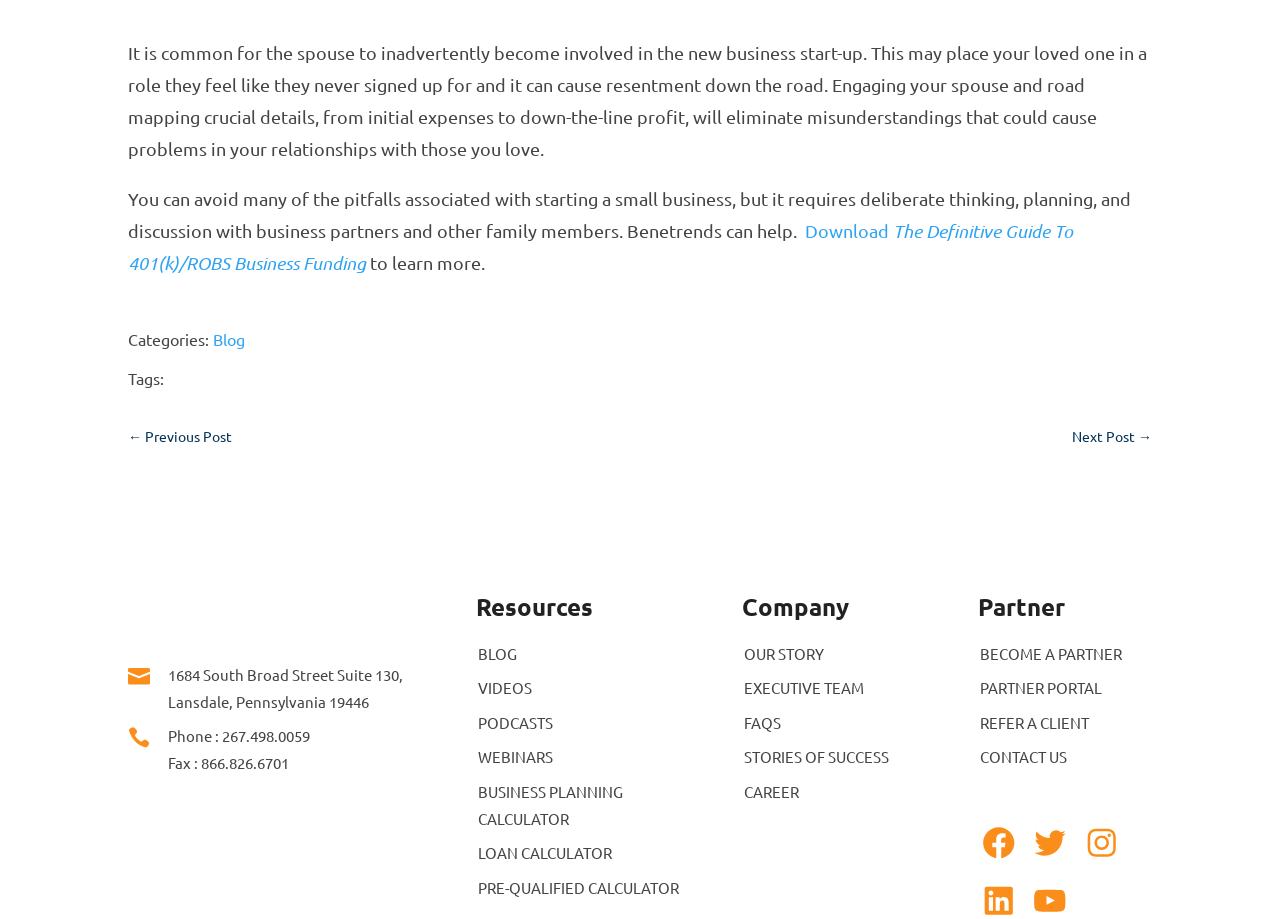From the screenshot, find the bounding box of the UI element matching this description: "Webinars". Supply the bounding box coordinates in the form [left, top, right, bottom], each a float between 0 and 1.

[0.374, 0.813, 0.432, 0.834]